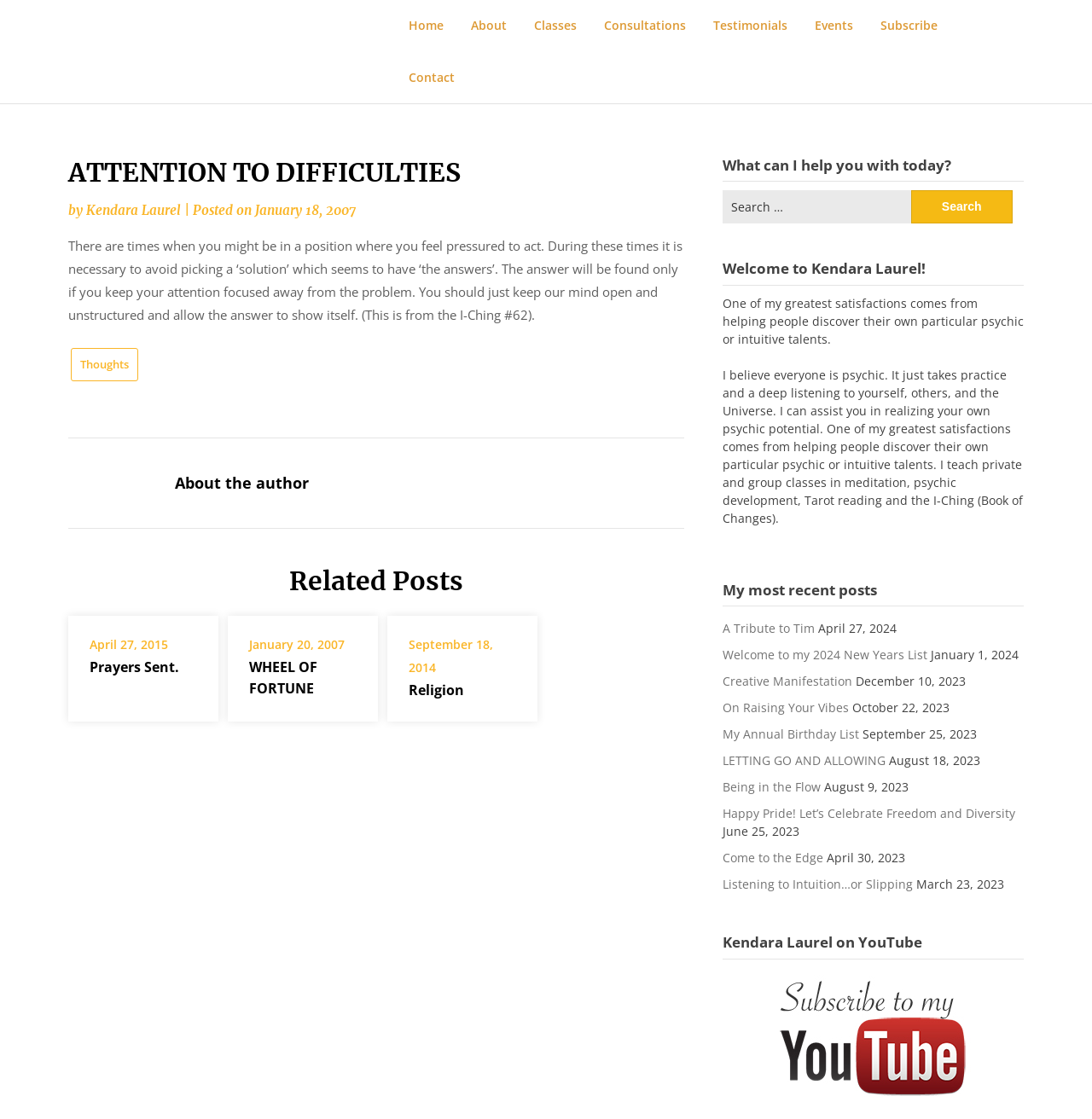What is the purpose of the search box?
Using the image as a reference, deliver a detailed and thorough answer to the question.

The search box is located in the right-hand sidebar of the webpage, and it allows users to search for specific posts or topics. The placeholder text in the search box is 'Search for:', which indicates its purpose.